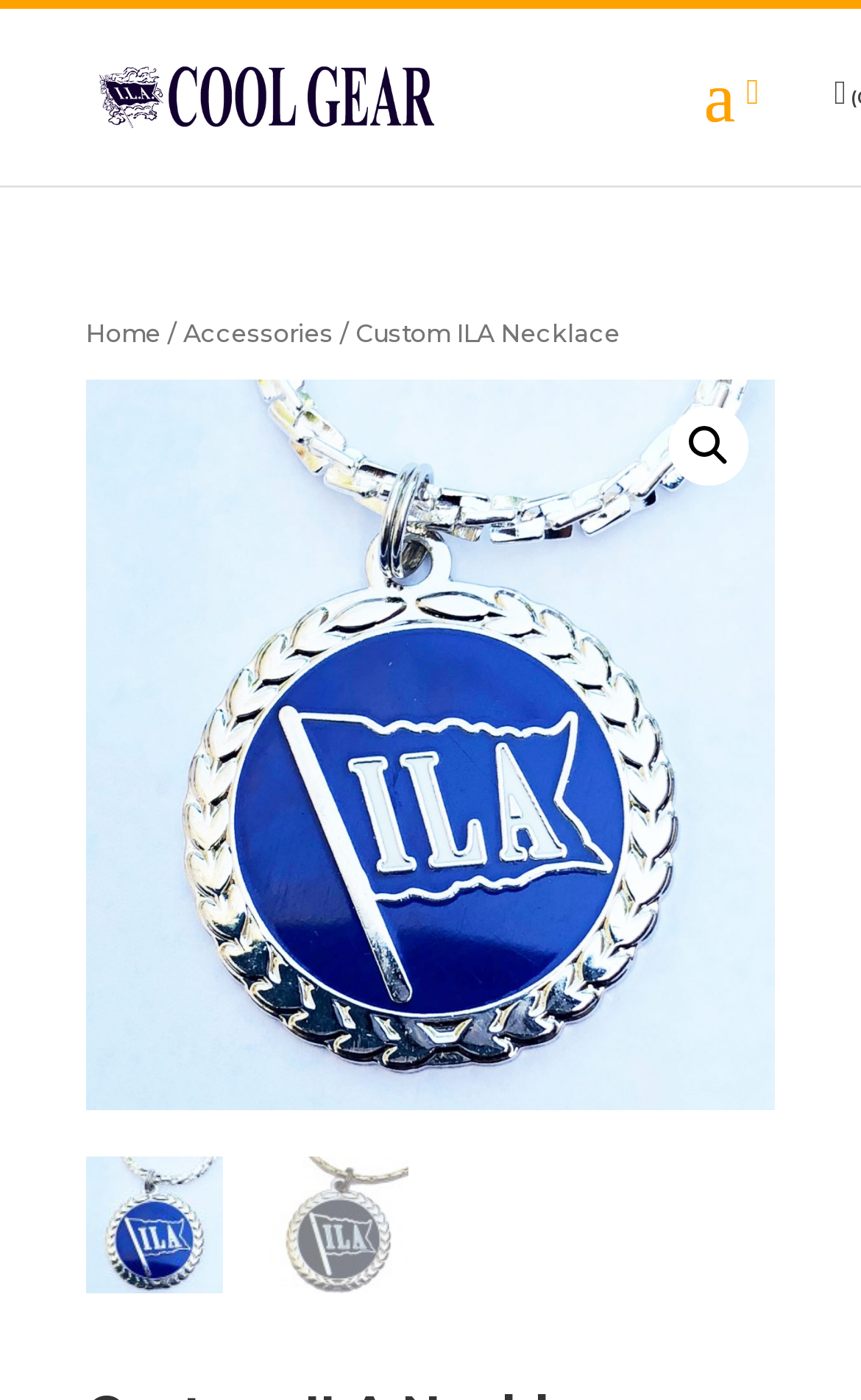What is the symbol on the link at the top-right corner?
Look at the screenshot and give a one-word or phrase answer.

Magnifying glass